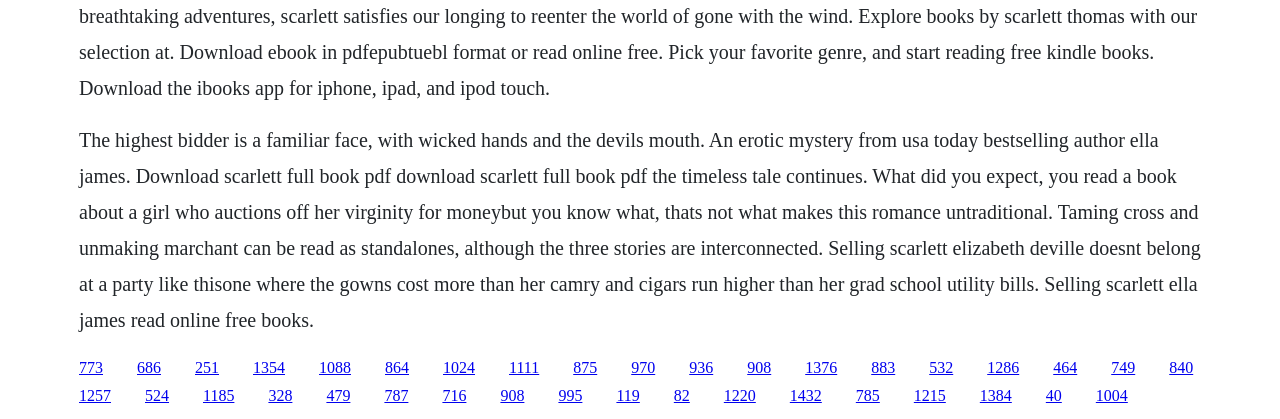Kindly determine the bounding box coordinates for the clickable area to achieve the given instruction: "Click the link to download Scarlett full book PDF".

[0.062, 0.856, 0.08, 0.896]